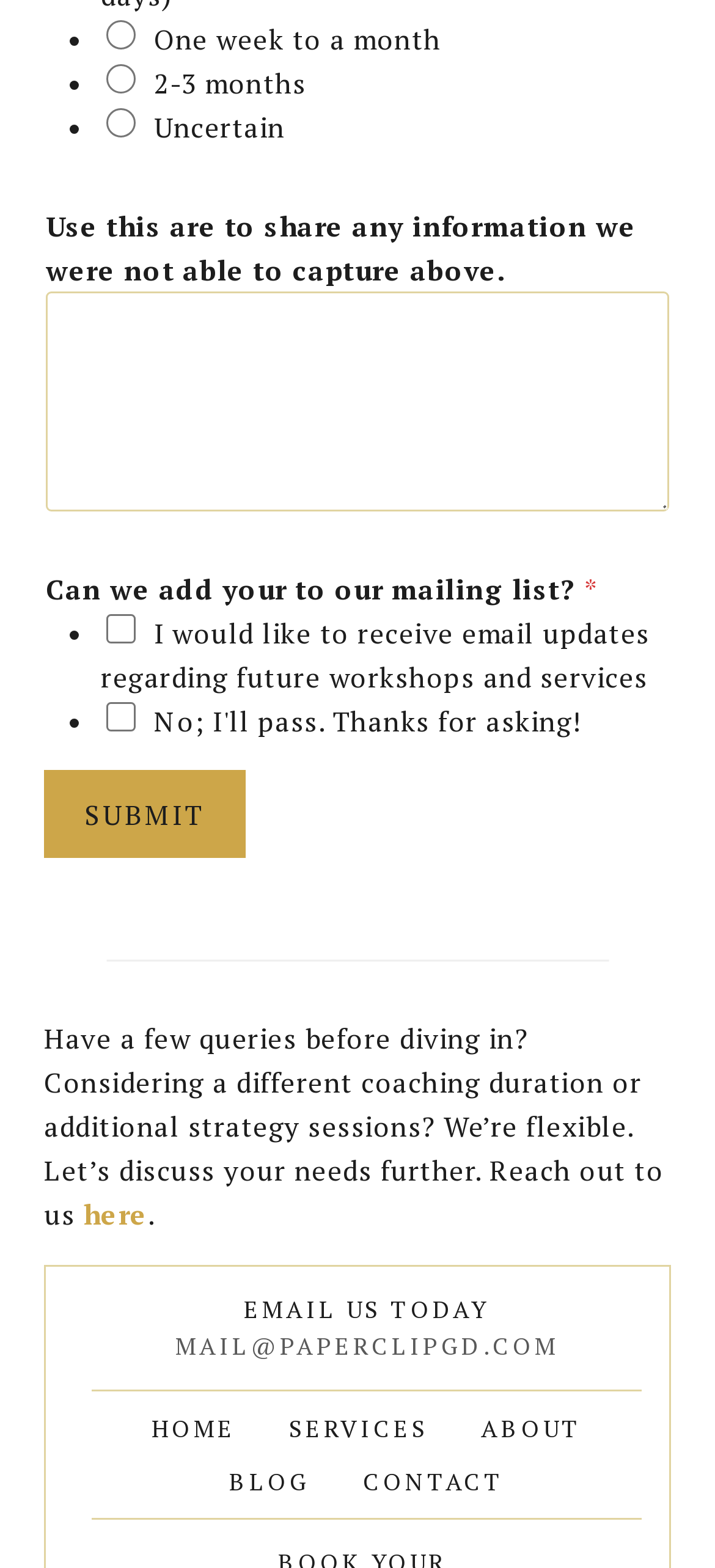Determine the bounding box coordinates for the area that should be clicked to carry out the following instruction: "Check 'I would like to receive email updates regarding future workshops and services'".

[0.149, 0.391, 0.19, 0.41]